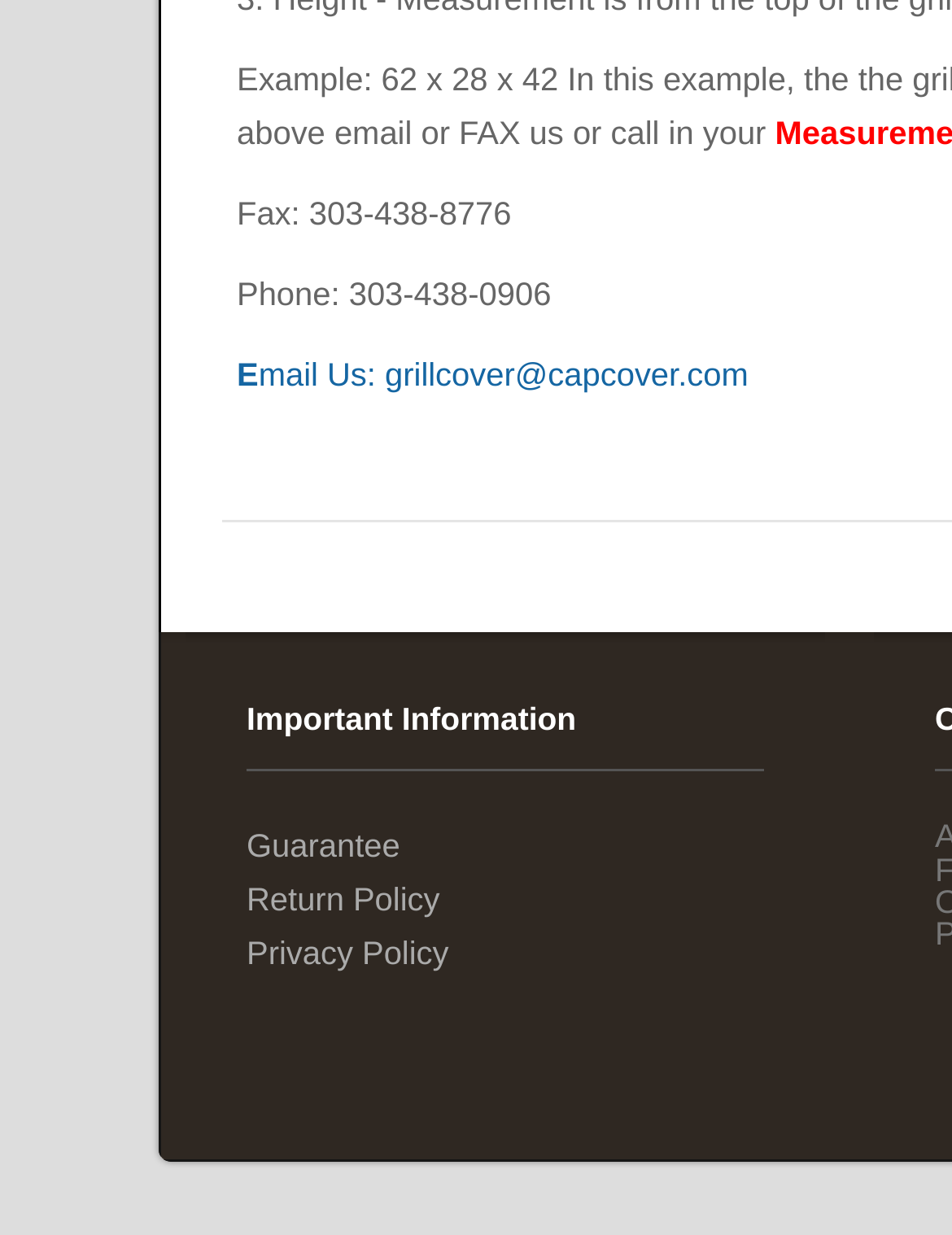Using the image as a reference, answer the following question in as much detail as possible:
What is the second link at the top of the page?

I looked at the top of the page and found the second link element with the text 'E'.